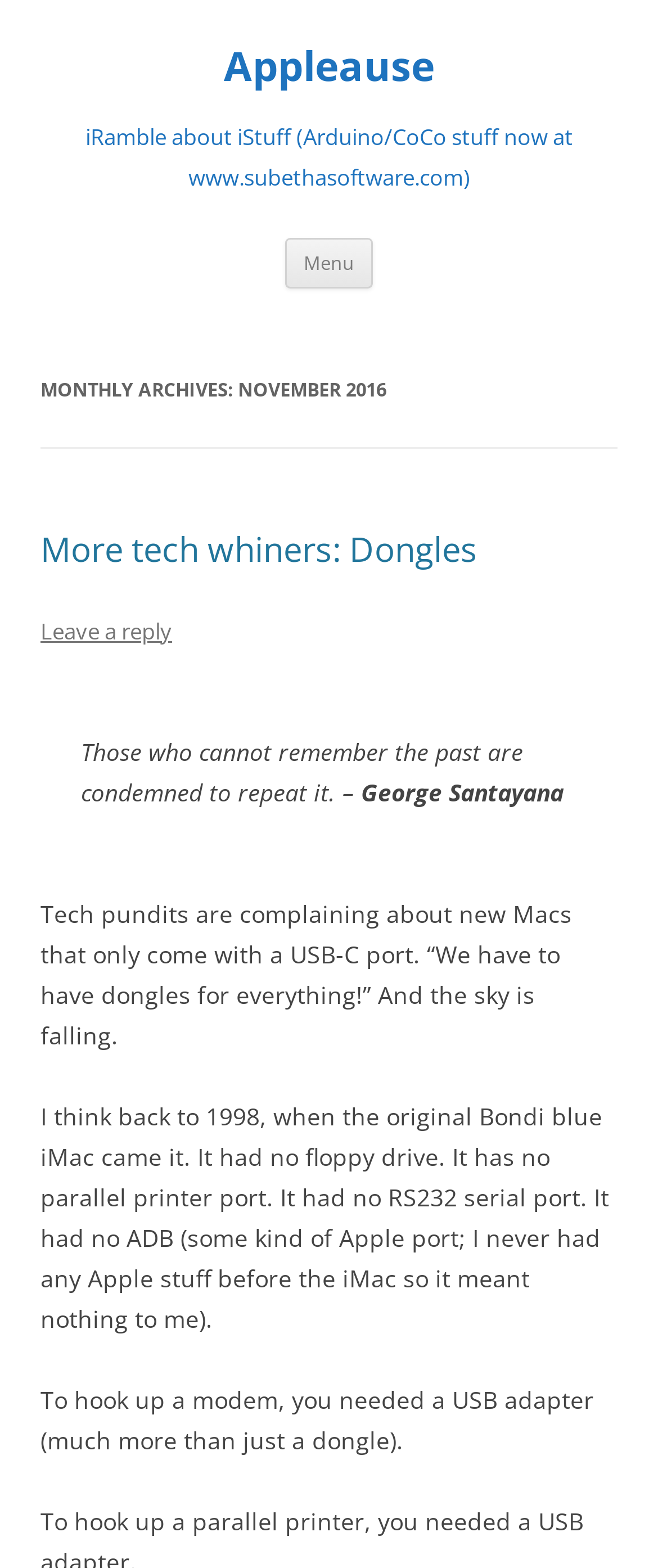Determine the bounding box coordinates in the format (top-left x, top-left y, bottom-right x, bottom-right y). Ensure all values are floating point numbers between 0 and 1. Identify the bounding box of the UI element described by: More tech whiners: Dongles

[0.062, 0.335, 0.726, 0.364]